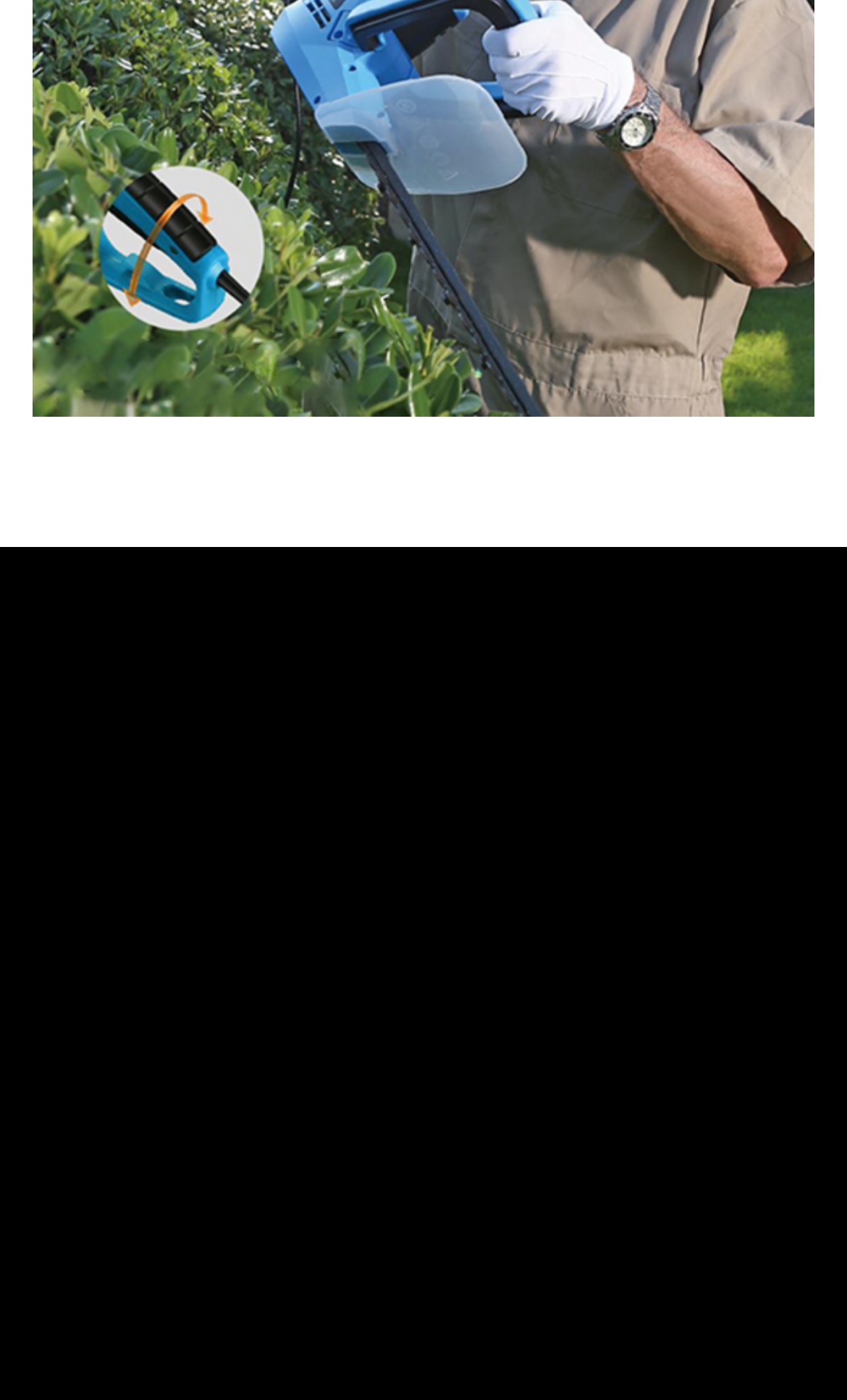Identify the bounding box coordinates of the element that should be clicked to fulfill this task: "Click on 'When afflictions render us weary'". The coordinates should be provided as four float numbers between 0 and 1, i.e., [left, top, right, bottom].

None